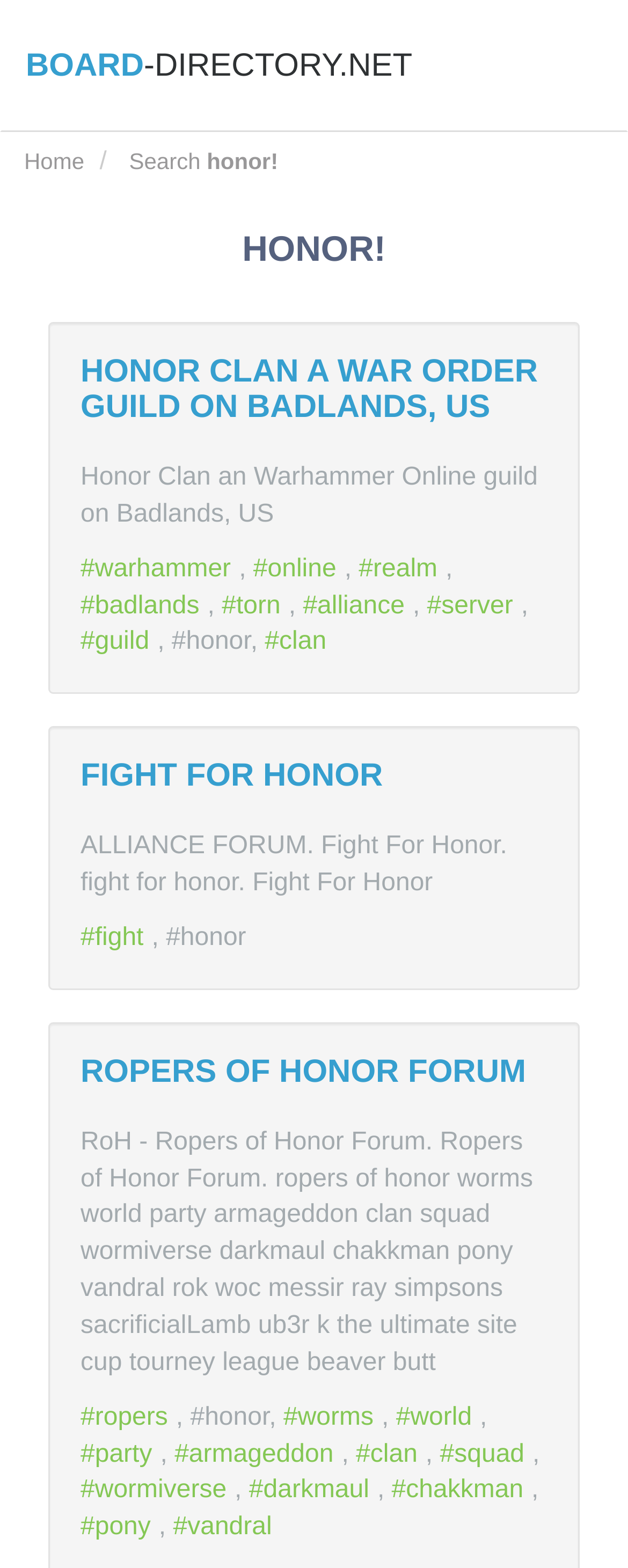Respond to the question below with a single word or phrase: What is the name of the guild?

Honor Clan